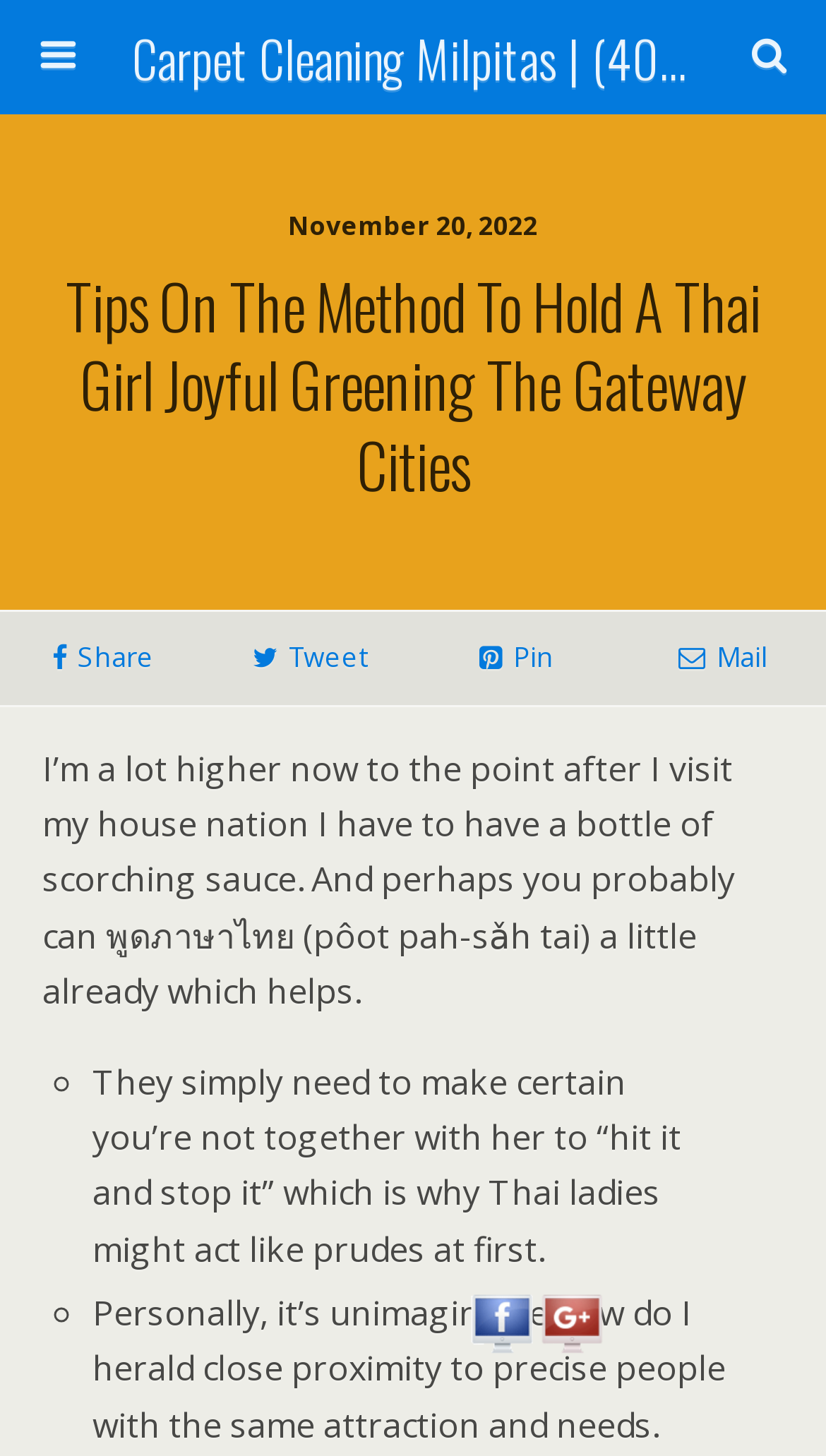What is the purpose of the textbox?
Offer a detailed and exhaustive answer to the question.

I found the purpose of the textbox by looking at the placeholder text 'Search this website…' which indicates that the textbox is used for searching the website.